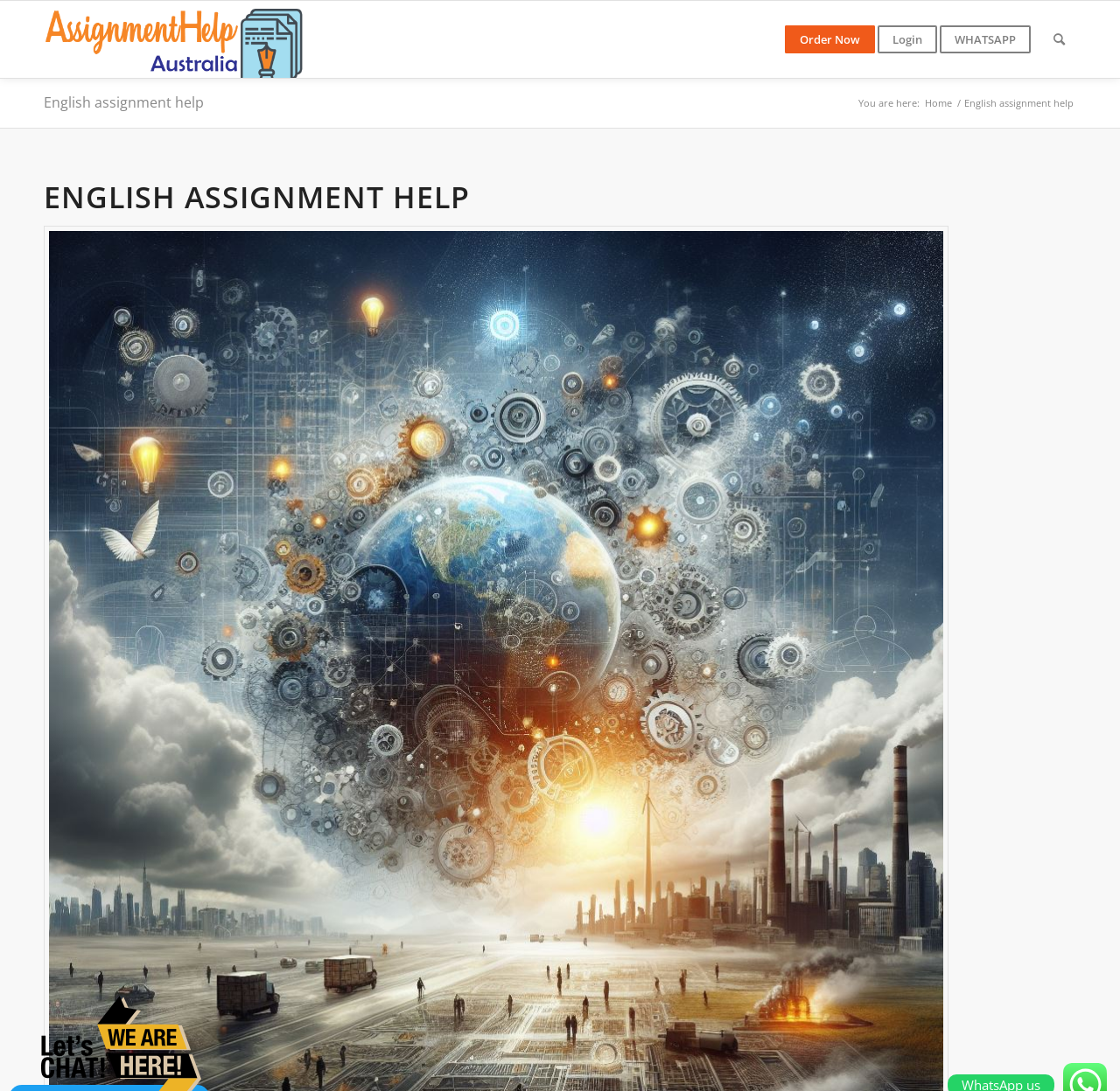Can you extract the primary headline text from the webpage?

English assignment help